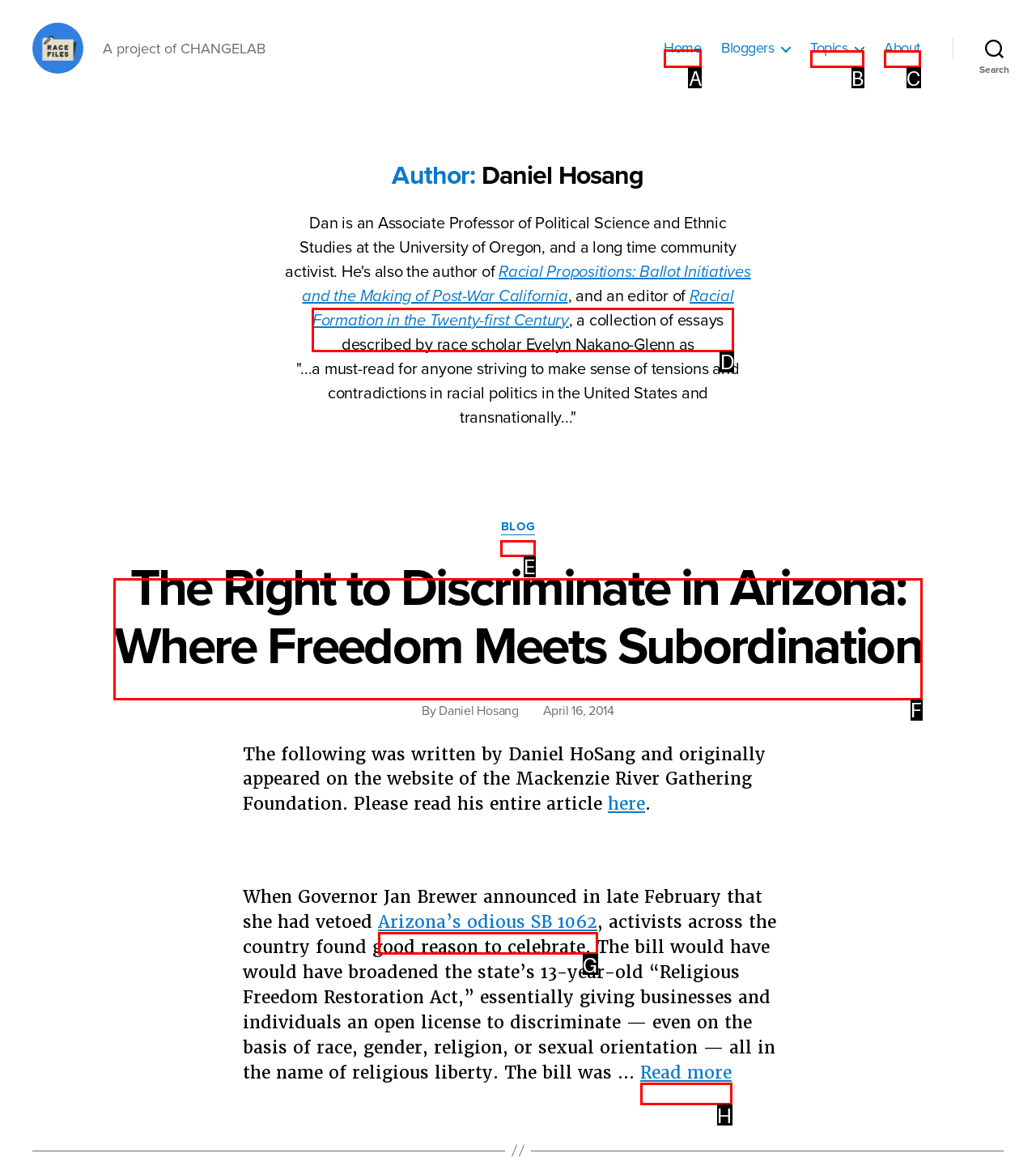To achieve the task: Click on the 'Home' link, which HTML element do you need to click?
Respond with the letter of the correct option from the given choices.

A